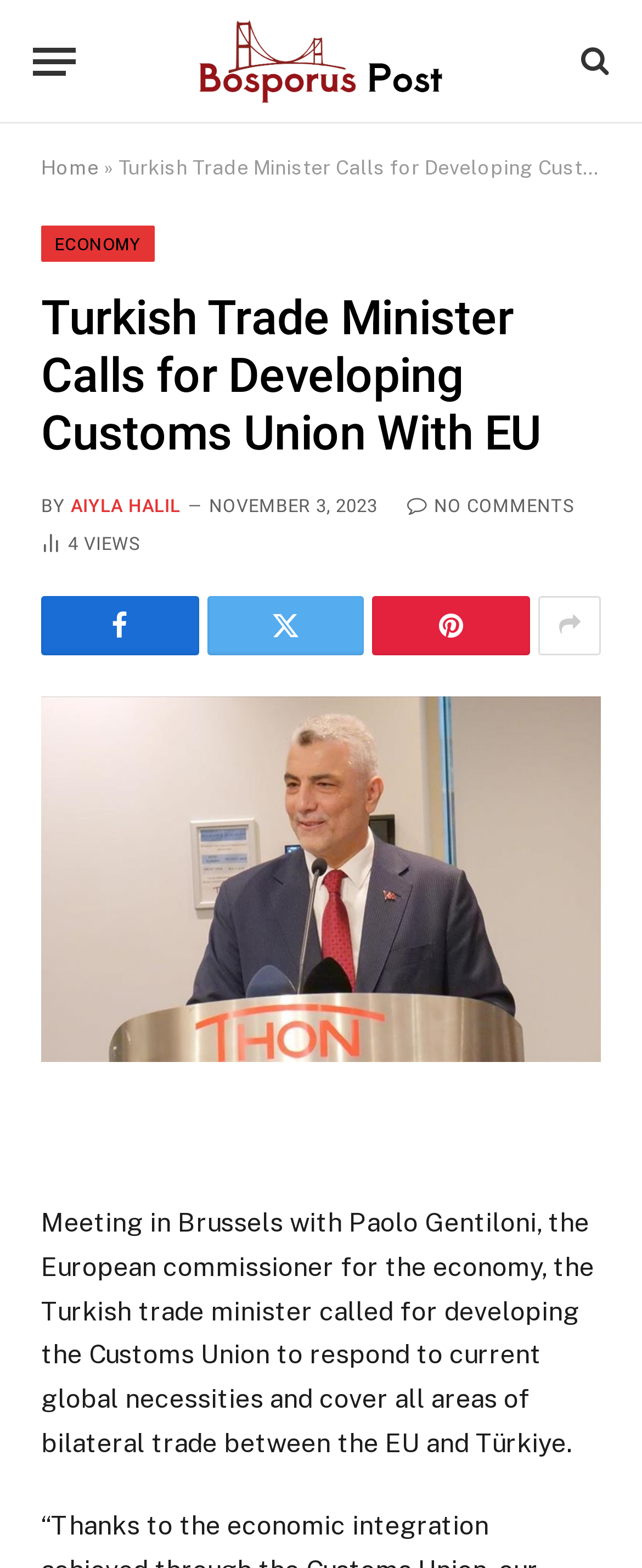What is the date of the article?
Using the information from the image, give a concise answer in one word or a short phrase.

November 3, 2023